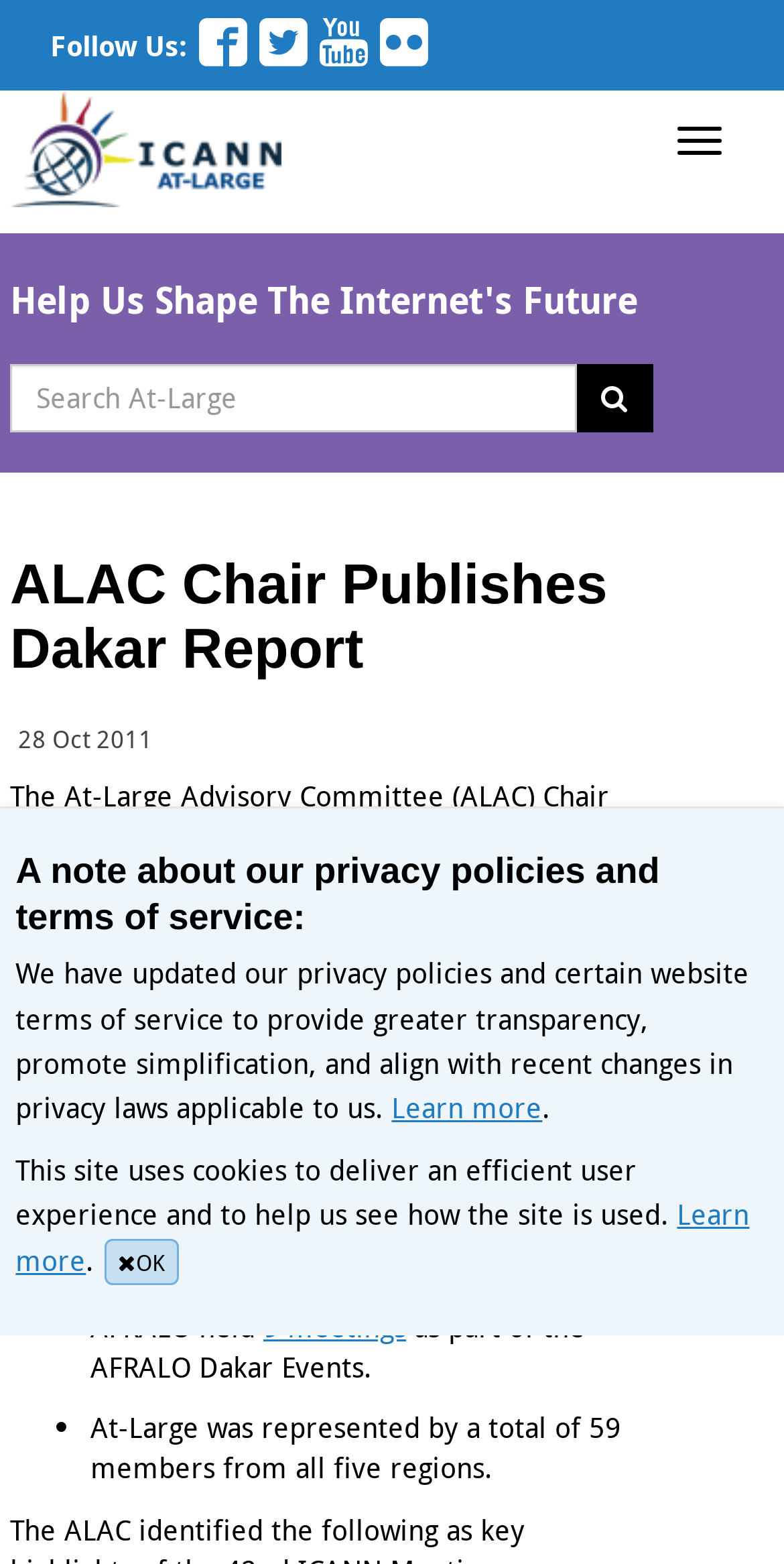What is the purpose of the 'Follow Us' section?
Provide a detailed answer to the question, using the image to inform your response.

The 'Follow Us' section is located at the top right corner of the webpage, and it provides links to At-Large's social media profiles on Facebook, Twitter, YouTube, and Flickr, allowing users to follow At-Large on these platforms.